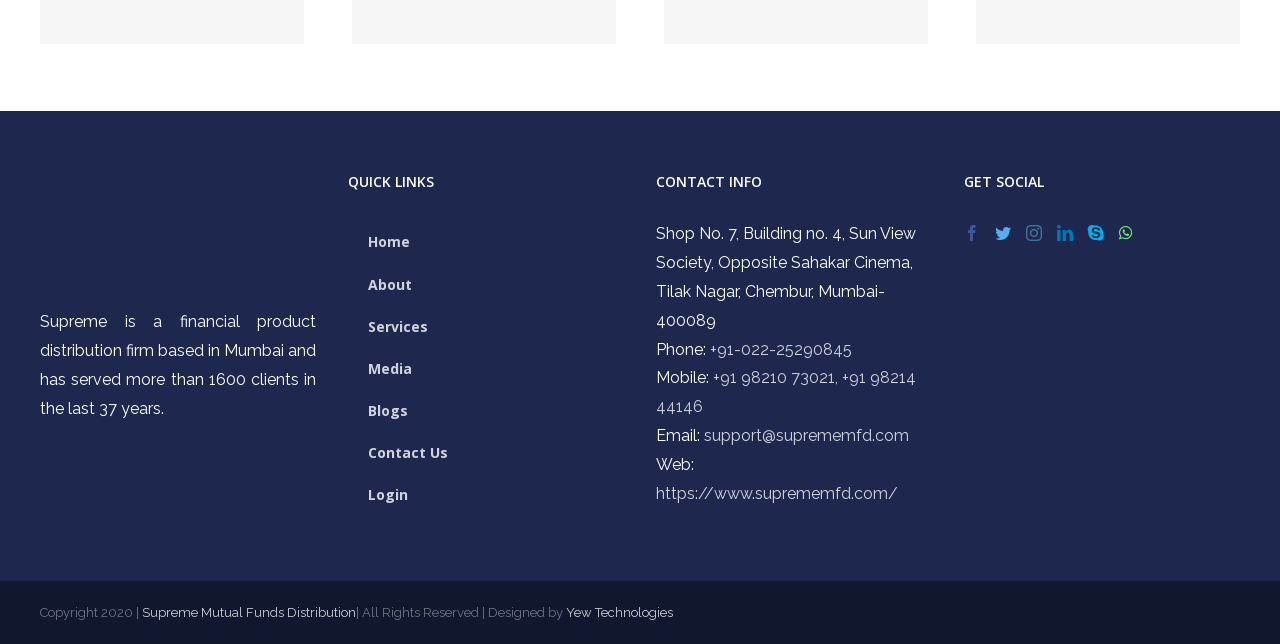Select the bounding box coordinates of the element I need to click to carry out the following instruction: "Check the copyright information".

[0.031, 0.939, 0.111, 0.962]